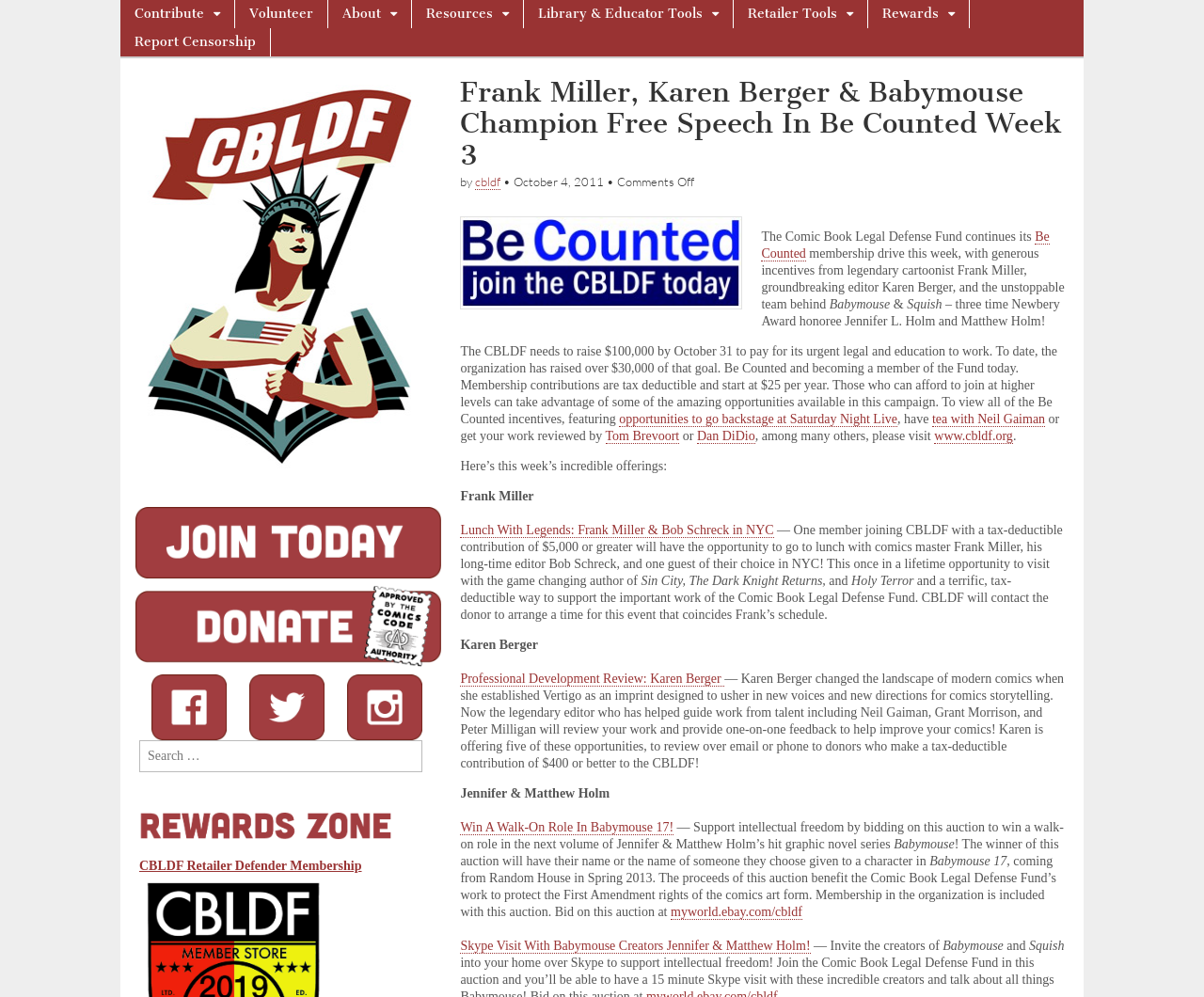Highlight the bounding box coordinates of the element that should be clicked to carry out the following instruction: "Click Contribute". The coordinates must be given as four float numbers ranging from 0 to 1, i.e., [left, top, right, bottom].

[0.1, 0.0, 0.195, 0.028]